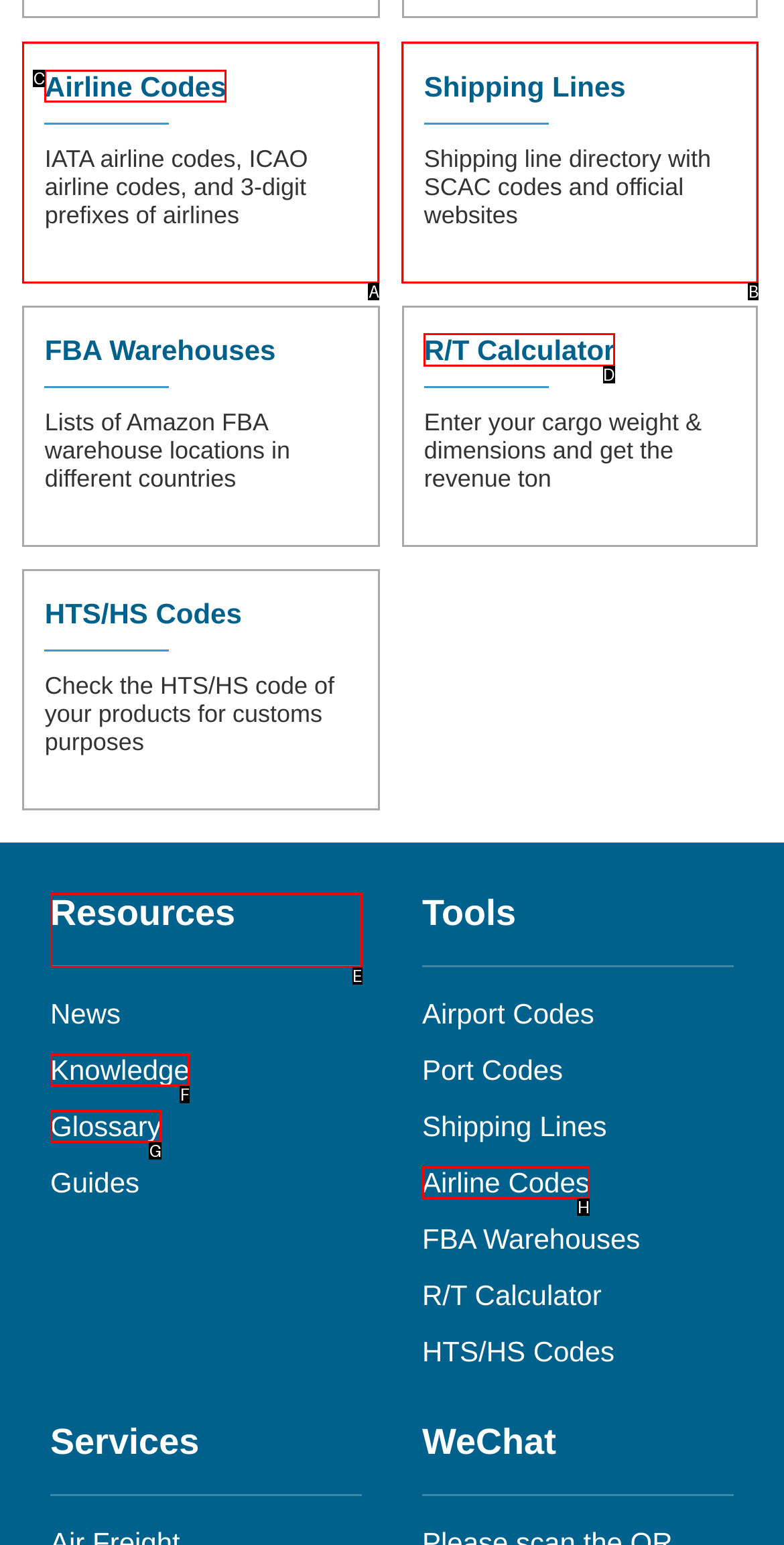Select the correct UI element to click for this task: Use the R/T Calculator.
Answer using the letter from the provided options.

D